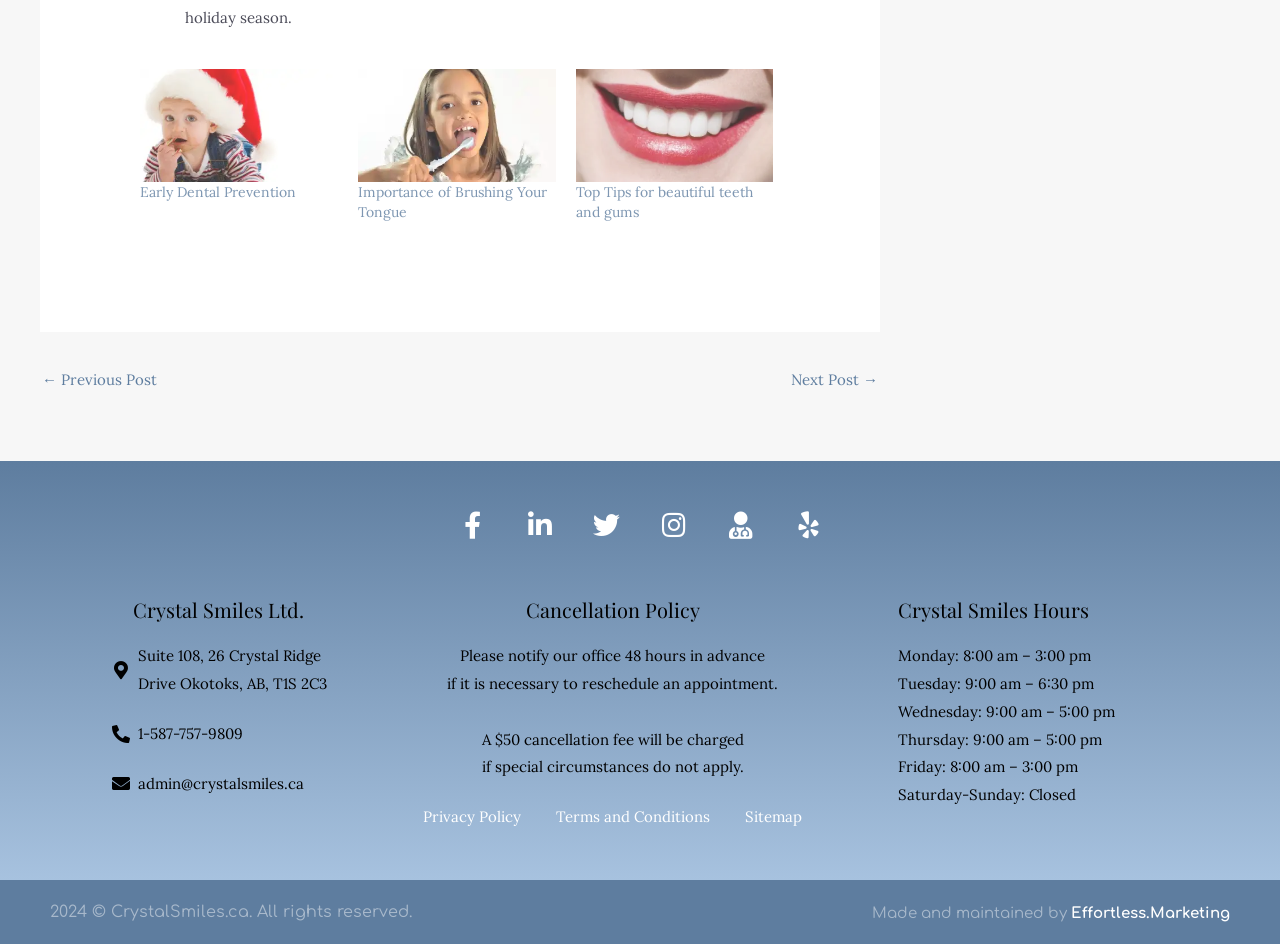Please identify the bounding box coordinates of the clickable region that I should interact with to perform the following instruction: "View the 'Privacy Policy'". The coordinates should be expressed as four float numbers between 0 and 1, i.e., [left, top, right, bottom].

[0.331, 0.85, 0.407, 0.88]